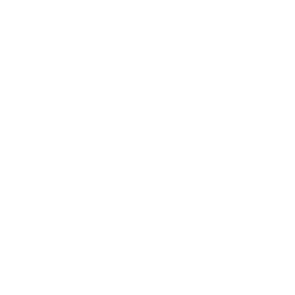Detail every aspect of the image in your caption.

The image showcases a playful and whimsical design featuring a sunflower surrounded by intricate floral elements. This vibrant graphic is part of the "I’m With Her" themed shirt collection, highlighting a blend of environmental consciousness and cheerful aesthetics, perfect for Earth Day or casual outings. The shirt's message and imagery convey a sense of positivity and support for eco-friendly initiatives, making it an ideal choice for those who value style alongside sustainability. The design appeals particularly to those who appreciate fashion that carries a message, merging trendy apparel with a commitment to the planet.